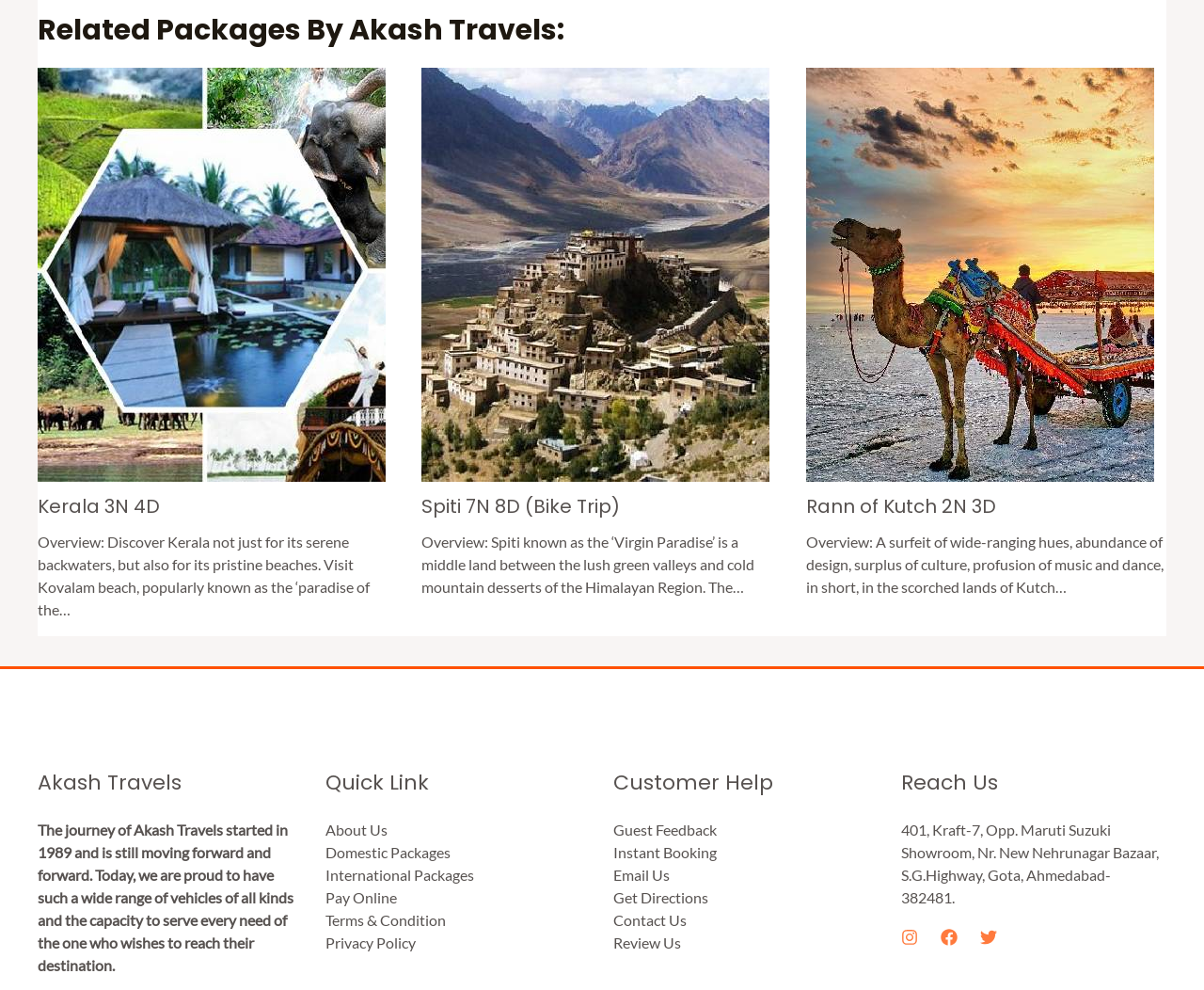Please locate the bounding box coordinates of the element that should be clicked to complete the given instruction: "Follow Akash Travels on Instagram".

[0.748, 0.938, 0.762, 0.955]